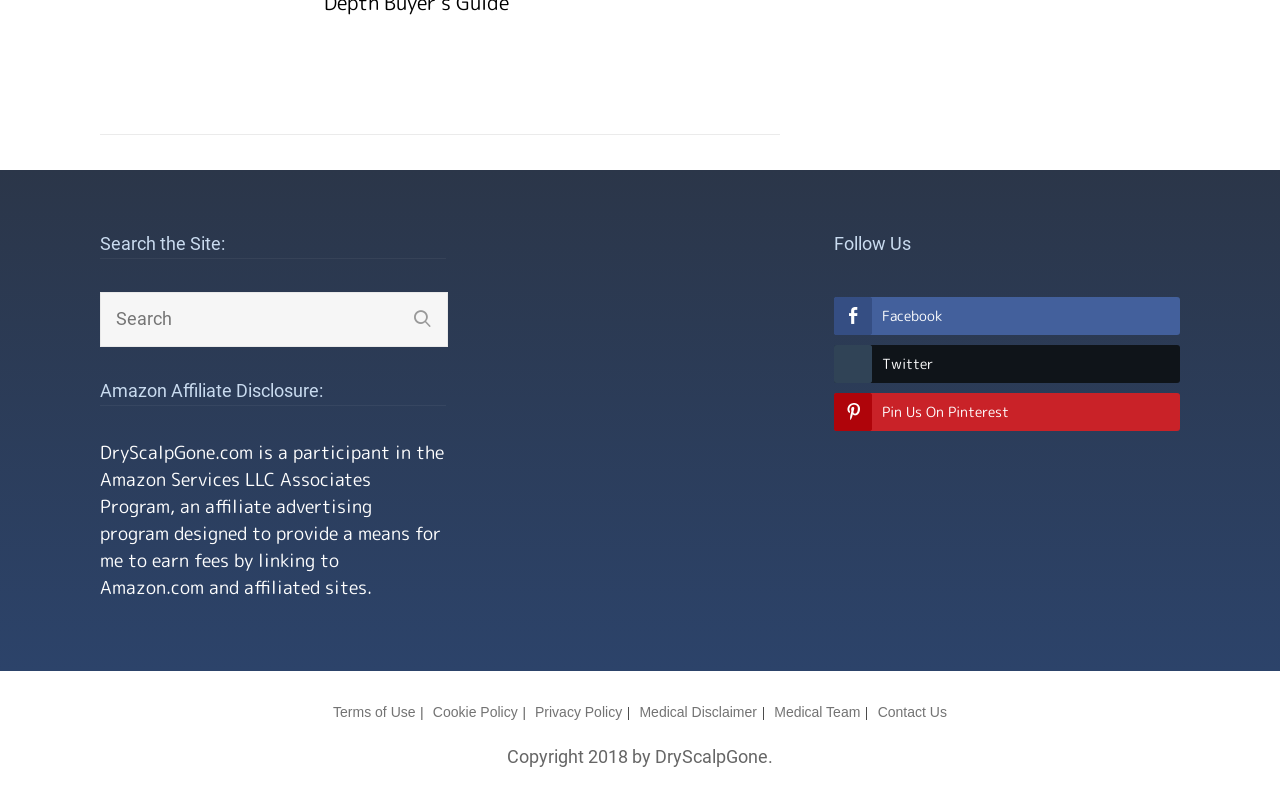Analyze the image and provide a detailed answer to the question: What is the copyright year of the website?

The StaticText element at the bottom of the webpage contains the copyright information, which includes the year 2018.